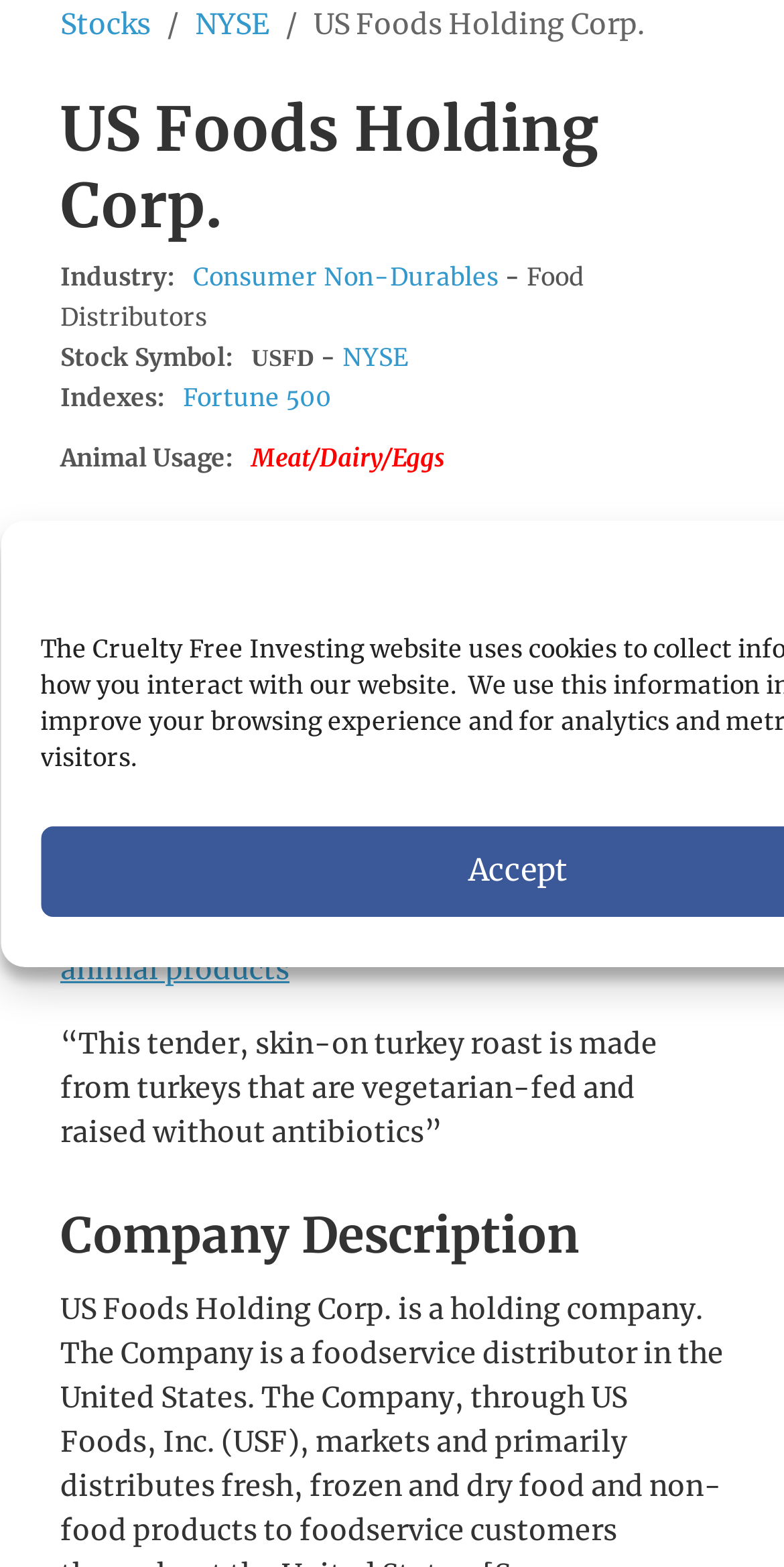Identify the bounding box coordinates for the UI element described as: "Consumer Non-Durables".

[0.246, 0.167, 0.636, 0.187]